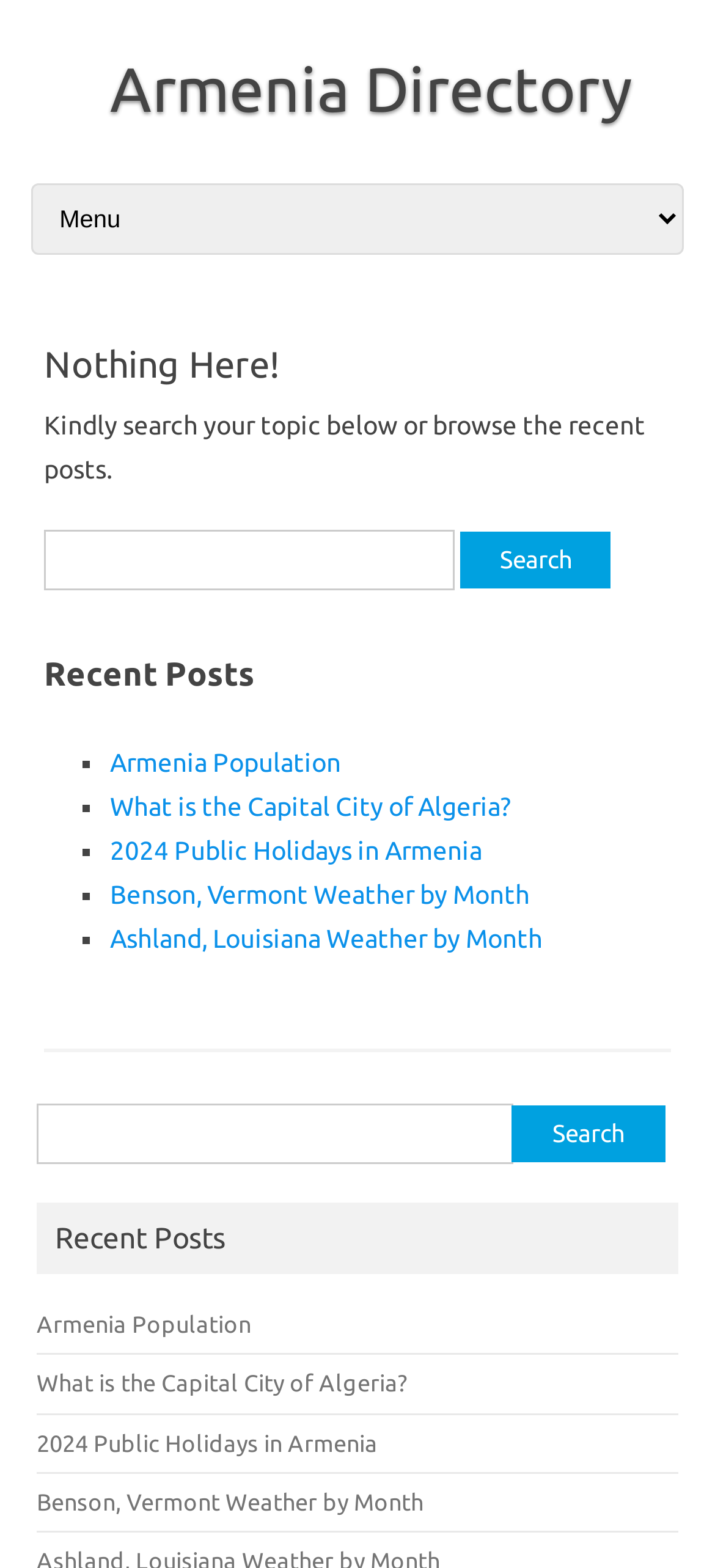Find the bounding box coordinates of the area that needs to be clicked in order to achieve the following instruction: "Search for a topic at the bottom". The coordinates should be specified as four float numbers between 0 and 1, i.e., [left, top, right, bottom].

[0.051, 0.704, 0.718, 0.743]